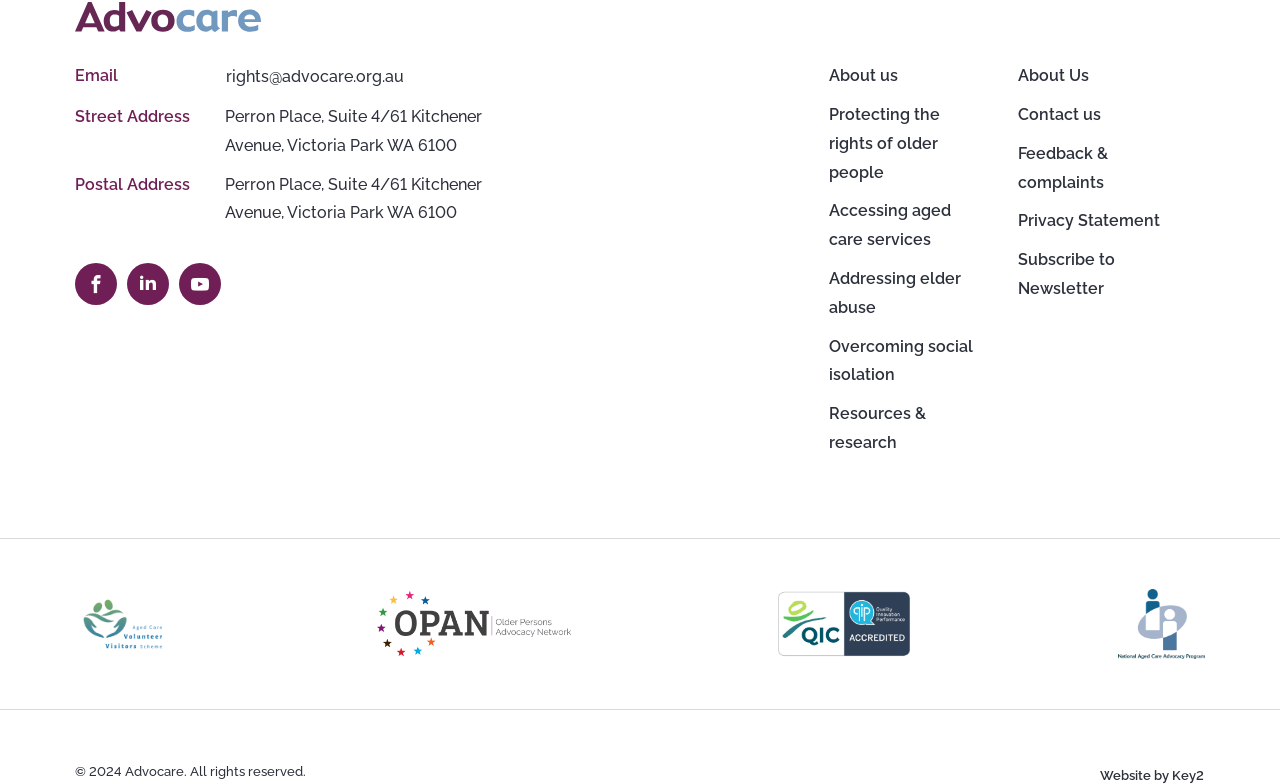What is the street address of the organization?
Based on the image, respond with a single word or phrase.

Perron Place, Suite 4/61 Kitchener Avenue, Victoria Park WA 6100